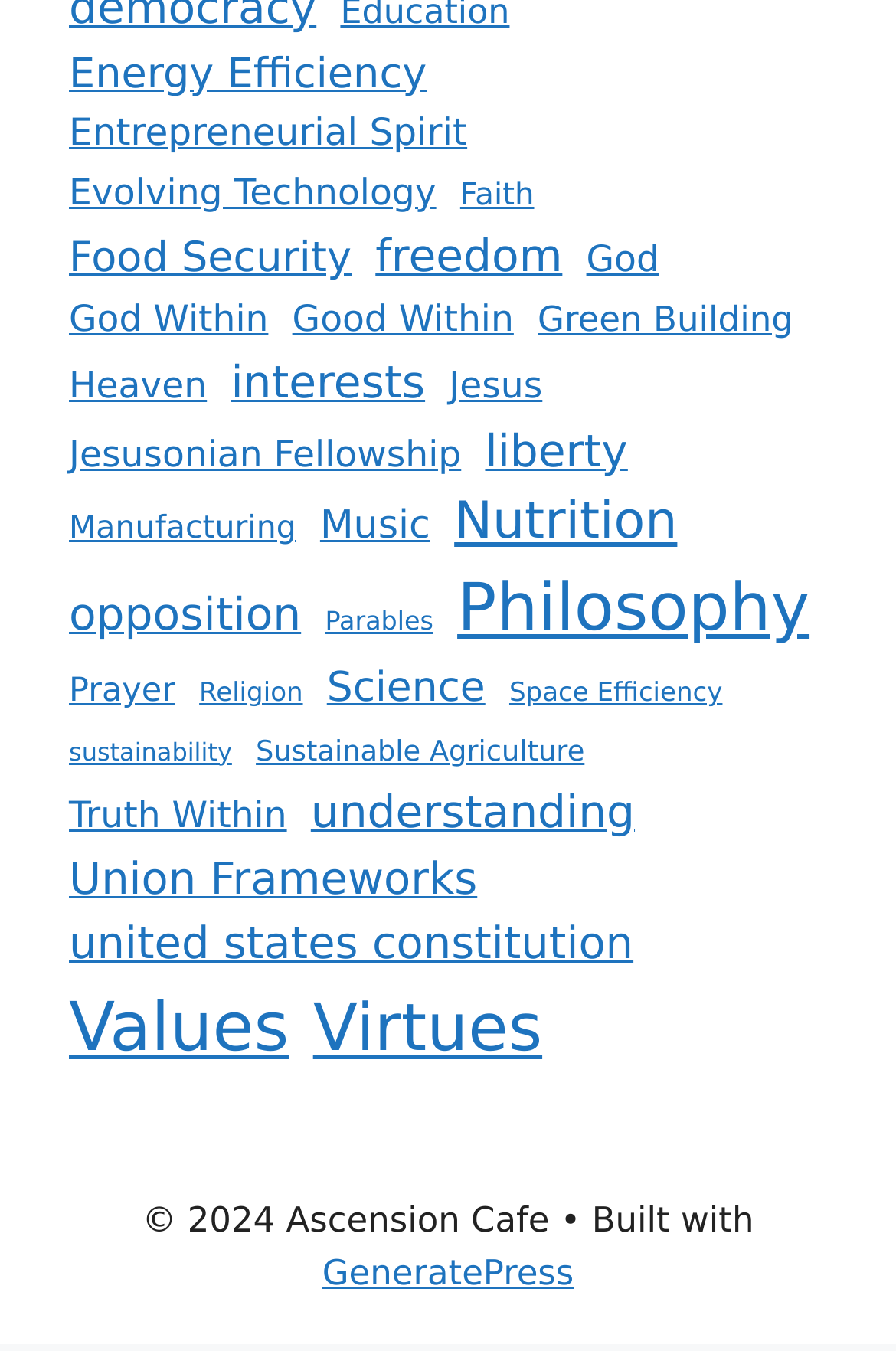Please specify the bounding box coordinates of the element that should be clicked to execute the given instruction: 'Explore Philosophy'. Ensure the coordinates are four float numbers between 0 and 1, expressed as [left, top, right, bottom].

[0.51, 0.402, 0.903, 0.475]